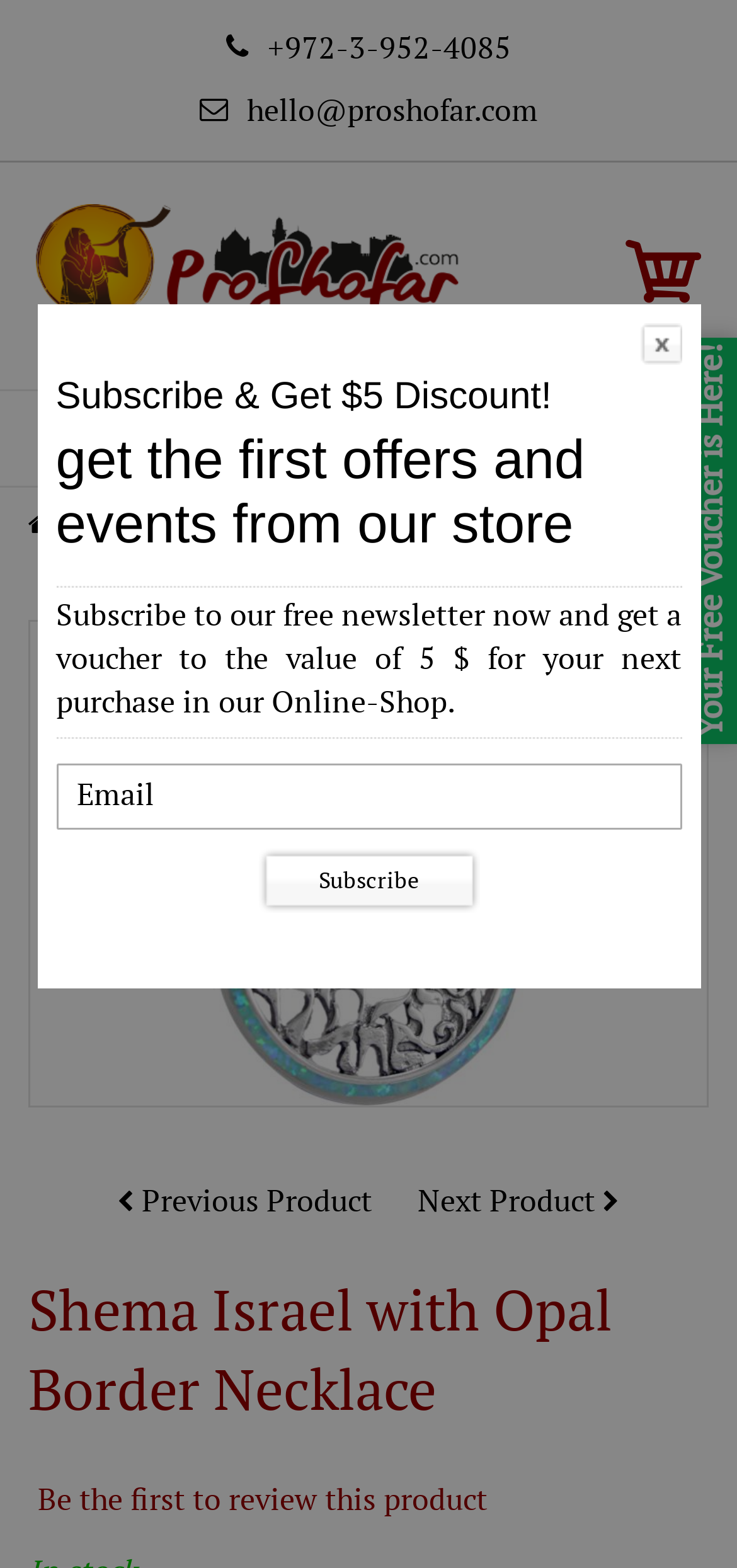What is the discount amount for subscribing to the newsletter?
Examine the webpage screenshot and provide an in-depth answer to the question.

I found the discount amount by looking at the section of the webpage that promotes subscribing to the newsletter. The discount amount is written in a static text element with the value '$5'.